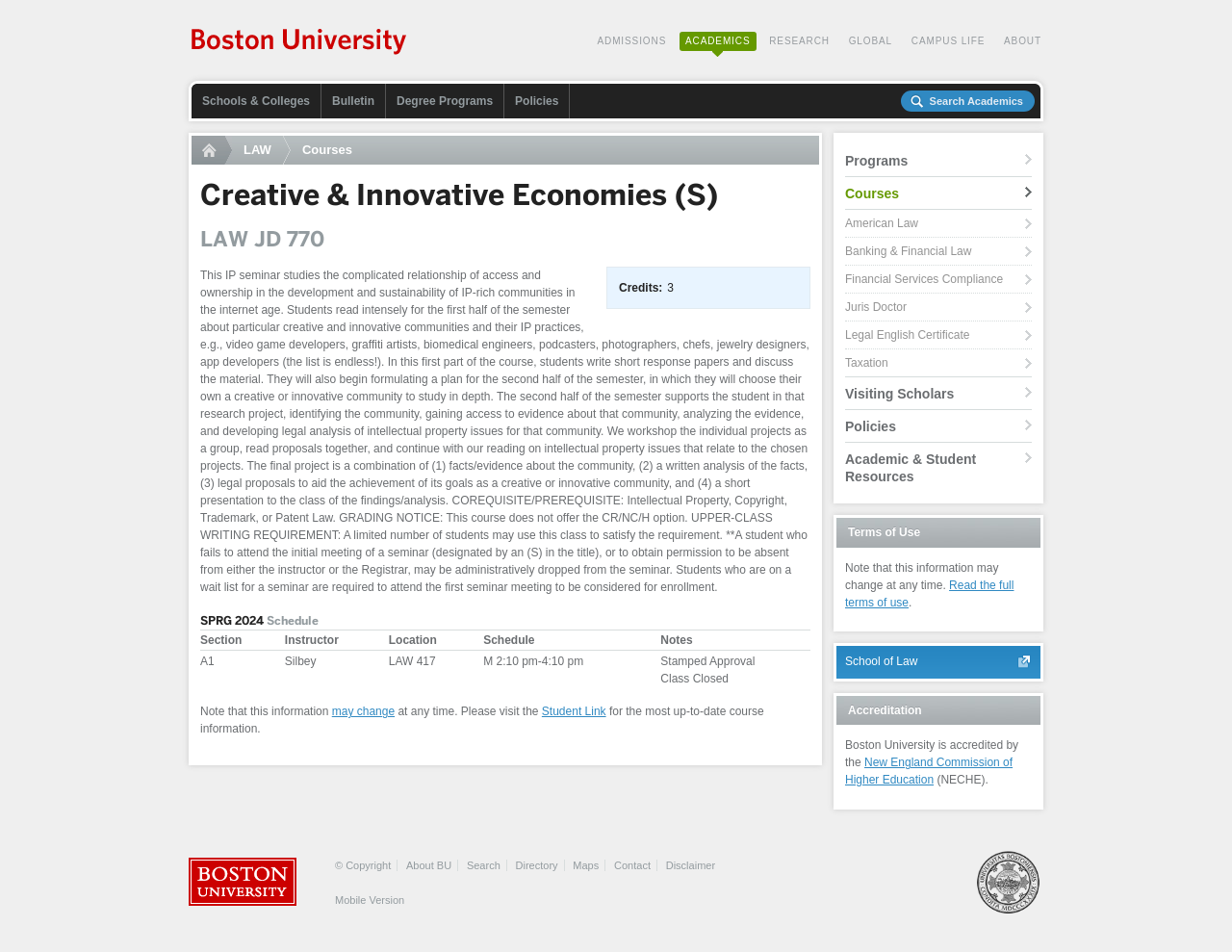Provide the bounding box coordinates of the section that needs to be clicked to accomplish the following instruction: "Search Academics."

[0.731, 0.095, 0.84, 0.117]